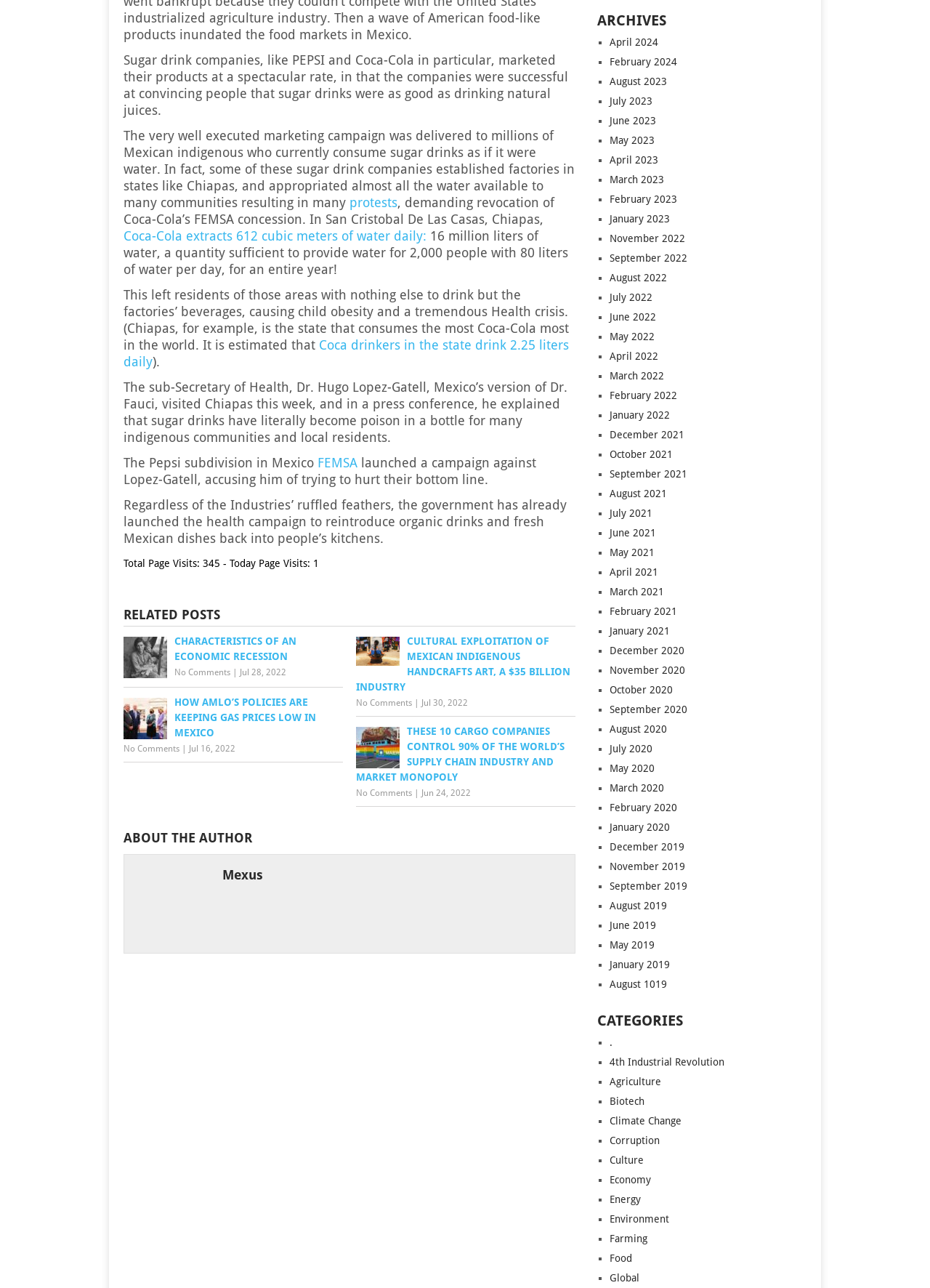Please specify the bounding box coordinates for the clickable region that will help you carry out the instruction: "read the article about Coca-Cola extracting water".

[0.133, 0.177, 0.459, 0.189]